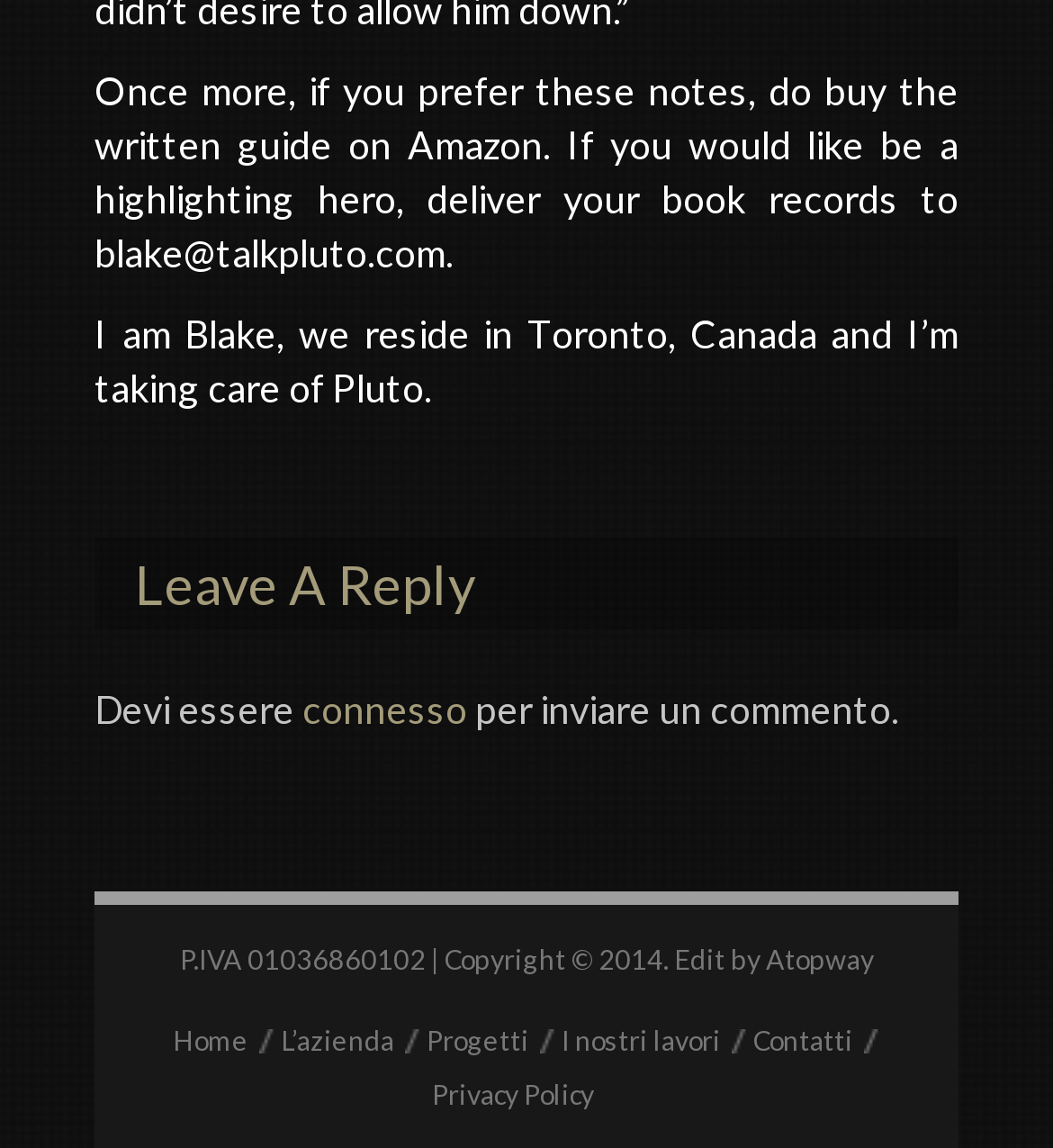Please specify the bounding box coordinates of the clickable section necessary to execute the following command: "visit the privacy policy page".

[0.41, 0.94, 0.564, 0.968]